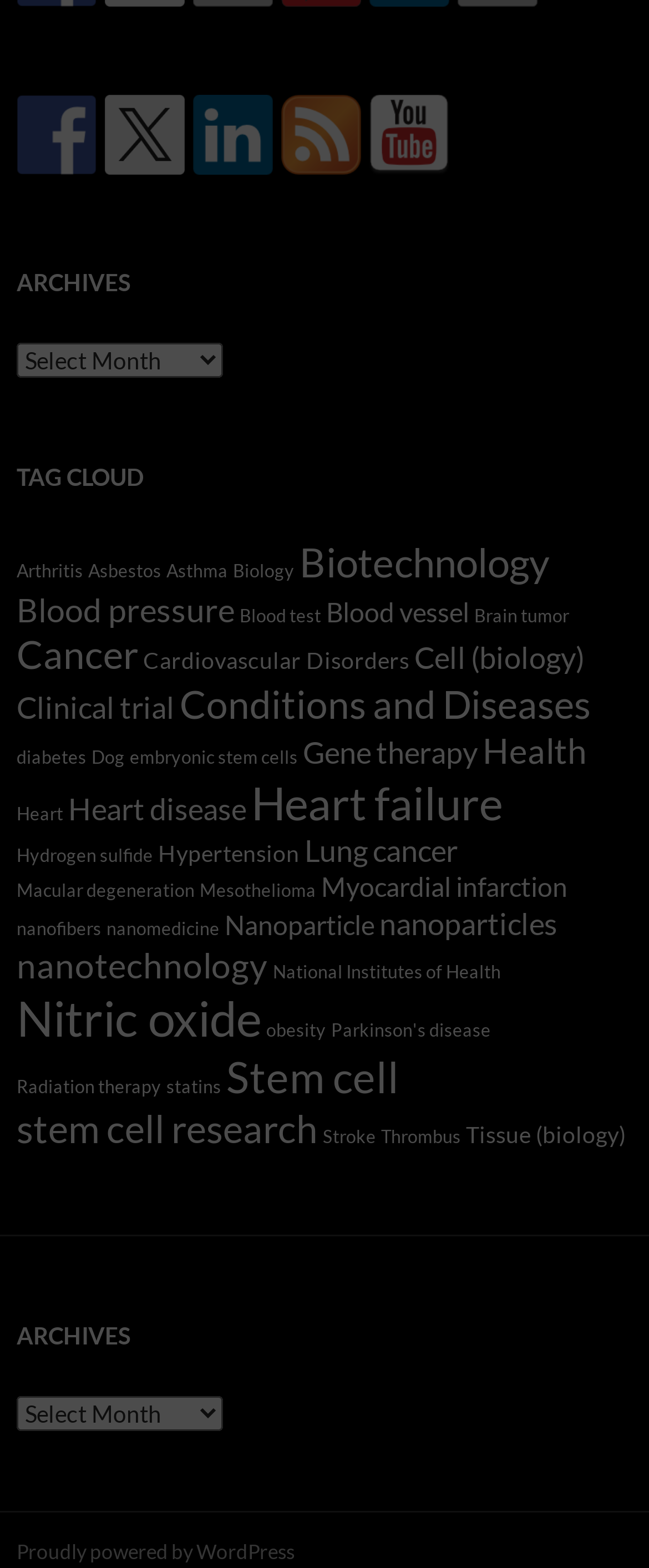How many social media links are there?
Please give a detailed answer to the question using the information shown in the image.

I counted the number of social media links at the top of the webpage, which are Facebook, Twitter, LinkedIn, RSS, and YouTube.